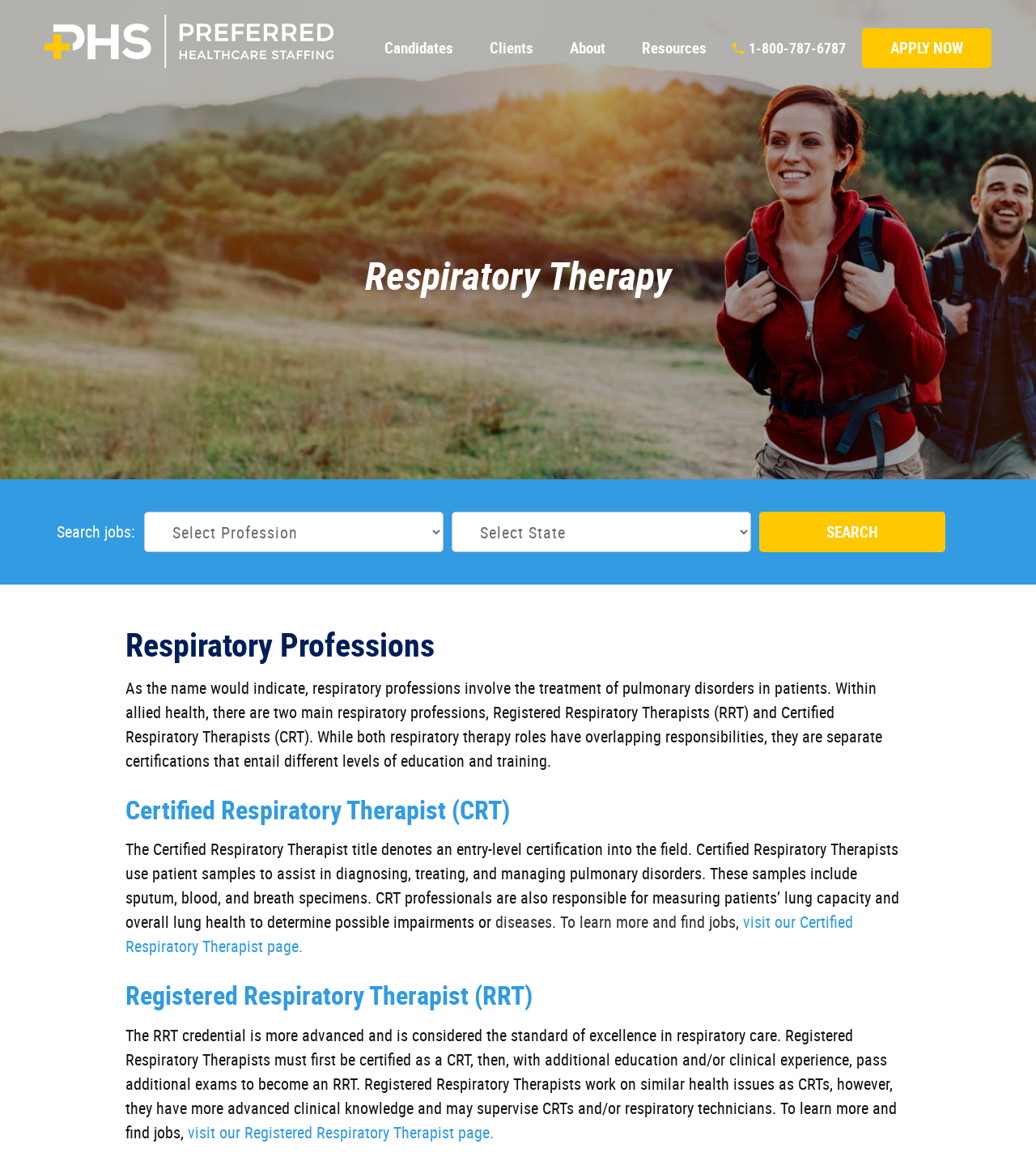Given the webpage screenshot, identify the bounding box of the UI element that matches this description: "easy to order samples".

None